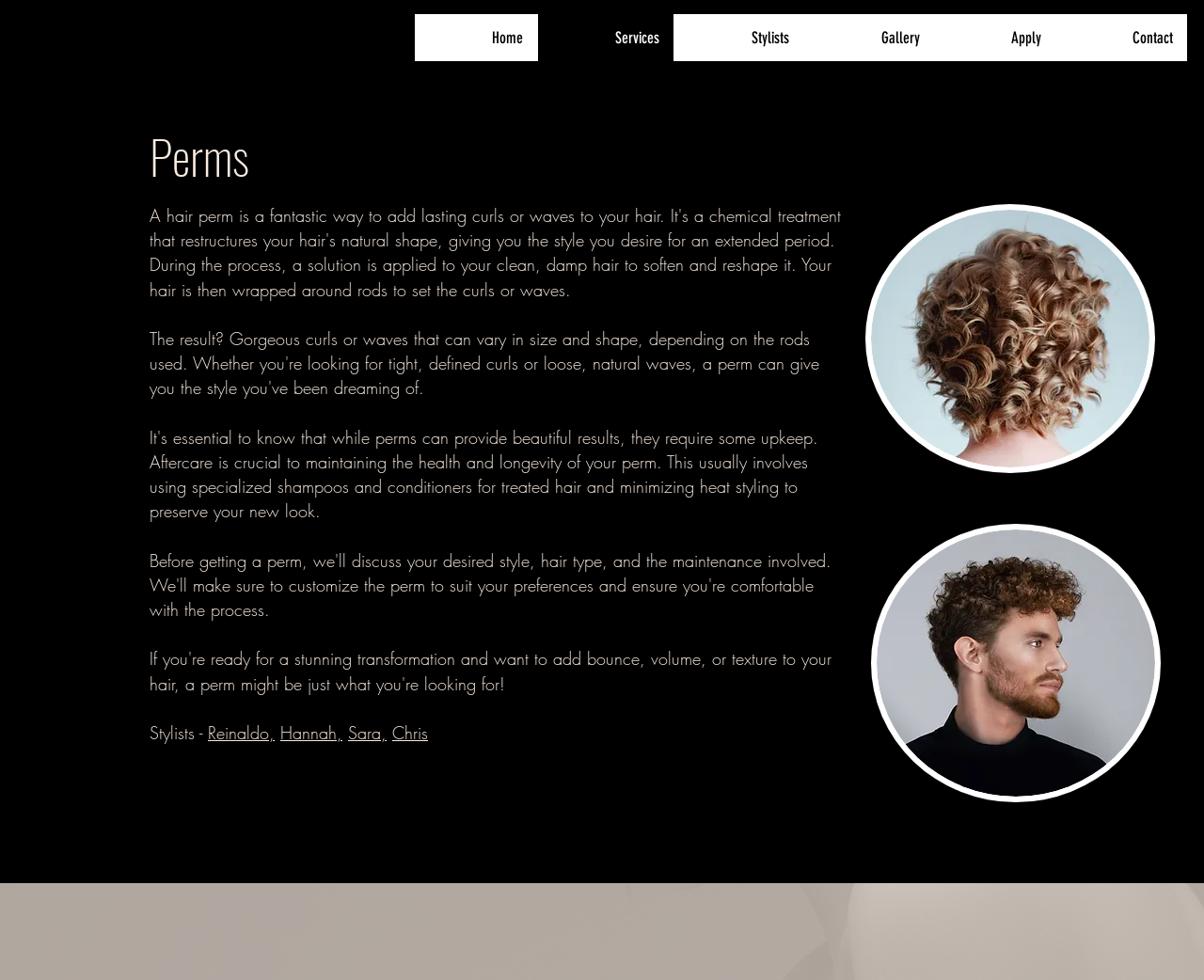Using the format (top-left x, top-left y, bottom-right x, bottom-right y), and given the element description, identify the bounding box coordinates within the screenshot: How to get Domains

None